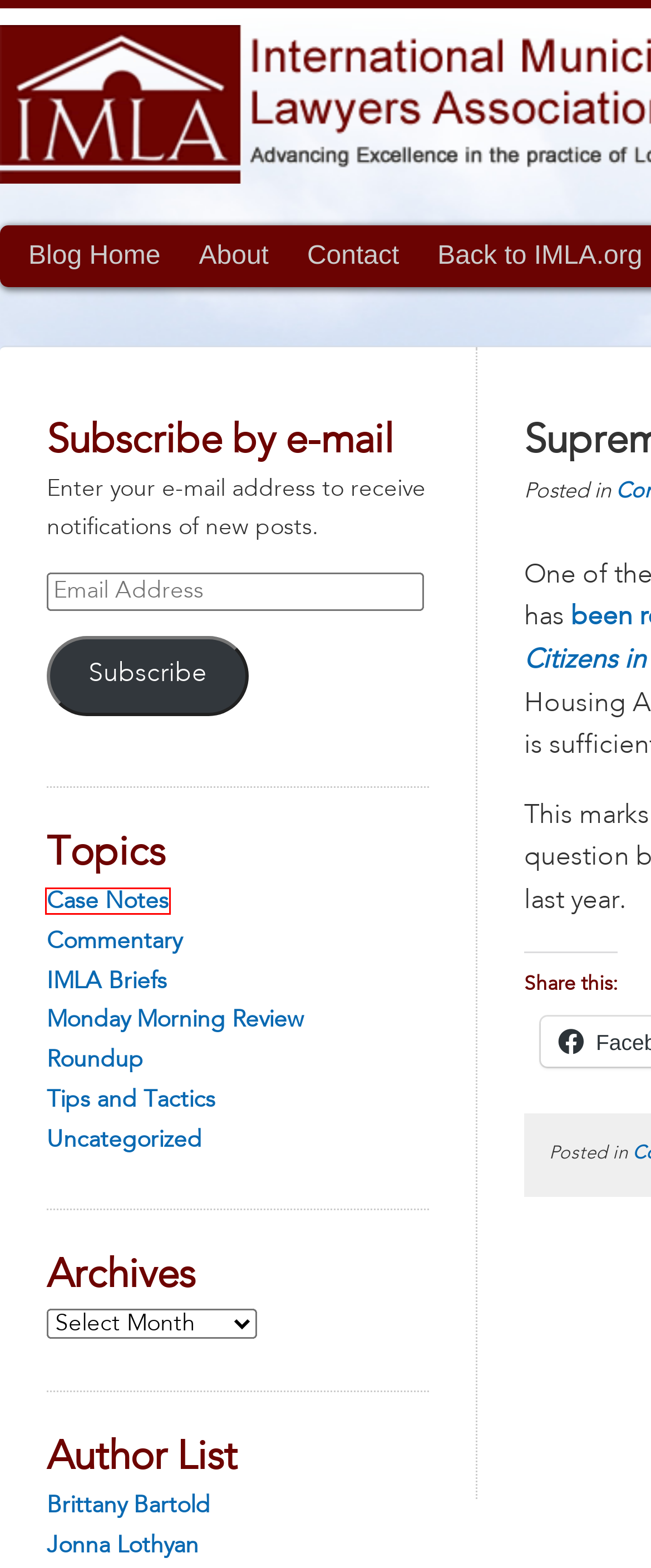Analyze the screenshot of a webpage that features a red rectangle bounding box. Pick the webpage description that best matches the new webpage you would see after clicking on the element within the red bounding box. Here are the candidates:
A. Tips and Tactics | IMLA Appellate Practice Blog
B. Roundup | IMLA Appellate Practice Blog
C. IMLA Briefs | IMLA Appellate Practice Blog
D. Monday Morning Review | IMLA Appellate Practice Blog
E. Contact | IMLA Appellate Practice Blog
F. Case Notes | IMLA Appellate Practice Blog
G. Blog
H. About | IMLA Appellate Practice Blog

F